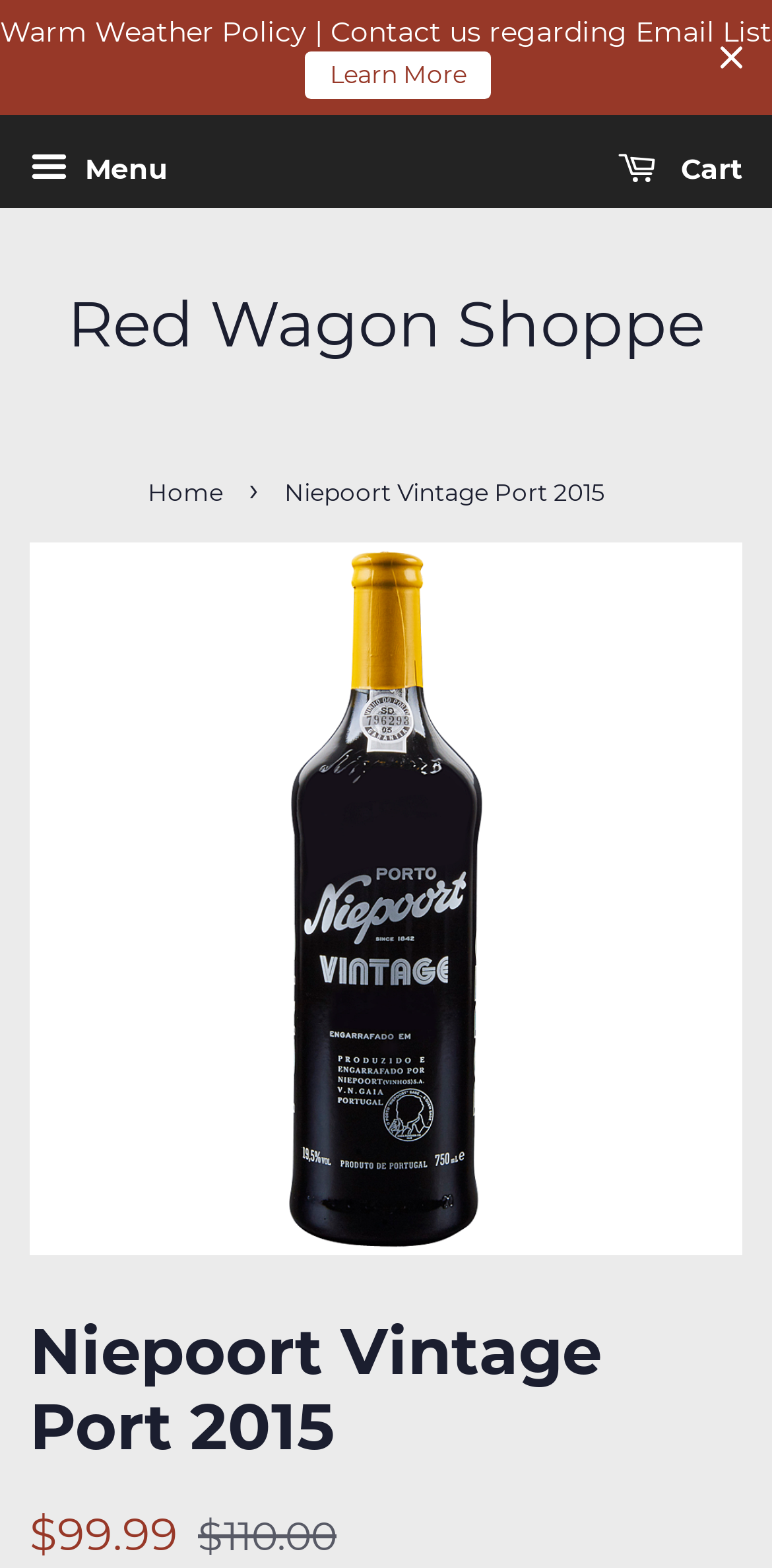What is the original price of the product?
Please look at the screenshot and answer in one word or a short phrase.

$110.00